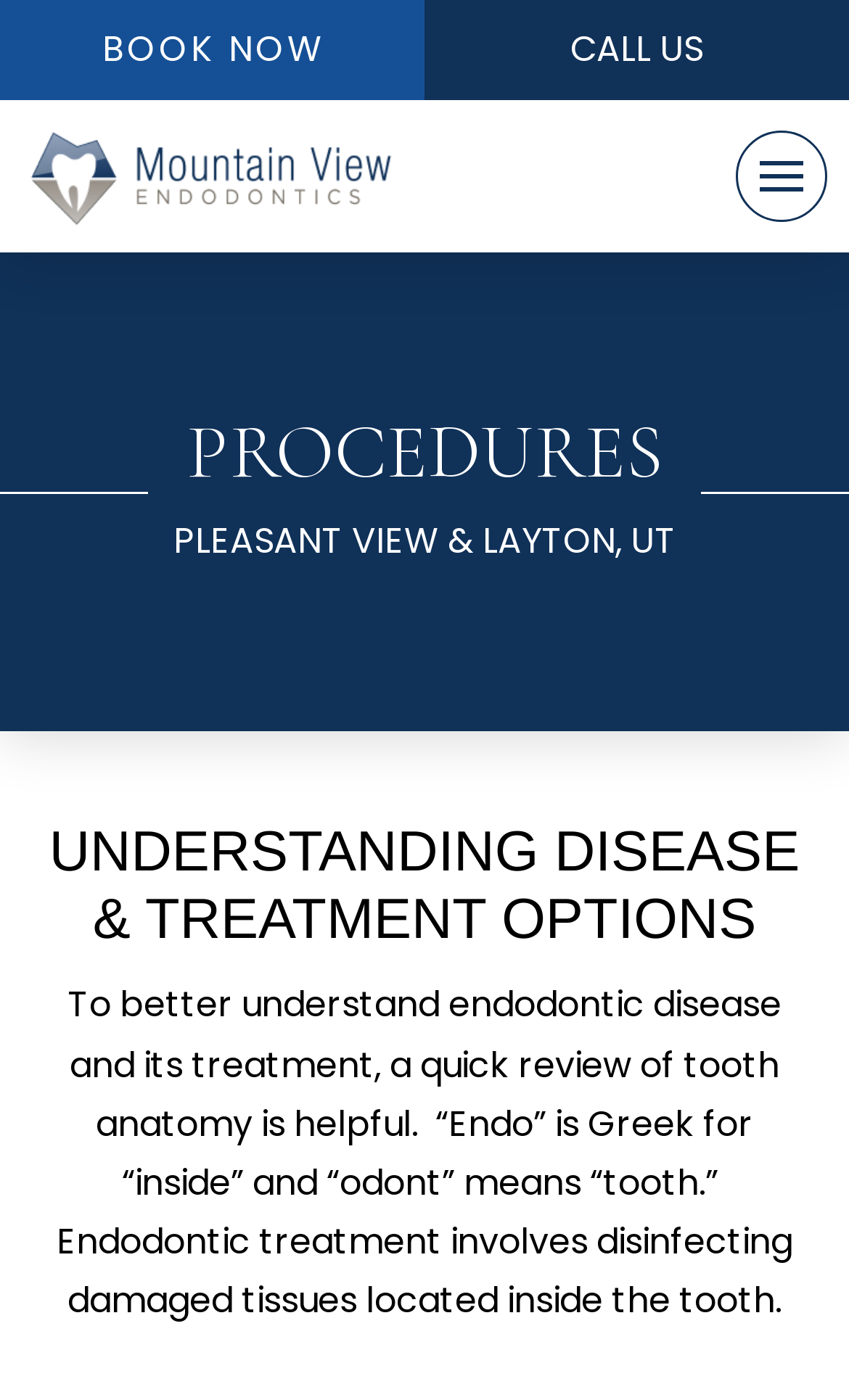Bounding box coordinates are to be given in the format (top-left x, top-left y, bottom-right x, bottom-right y). All values must be floating point numbers between 0 and 1. Provide the bounding box coordinate for the UI element described as: Call Us

[0.5, 0.0, 1.0, 0.072]